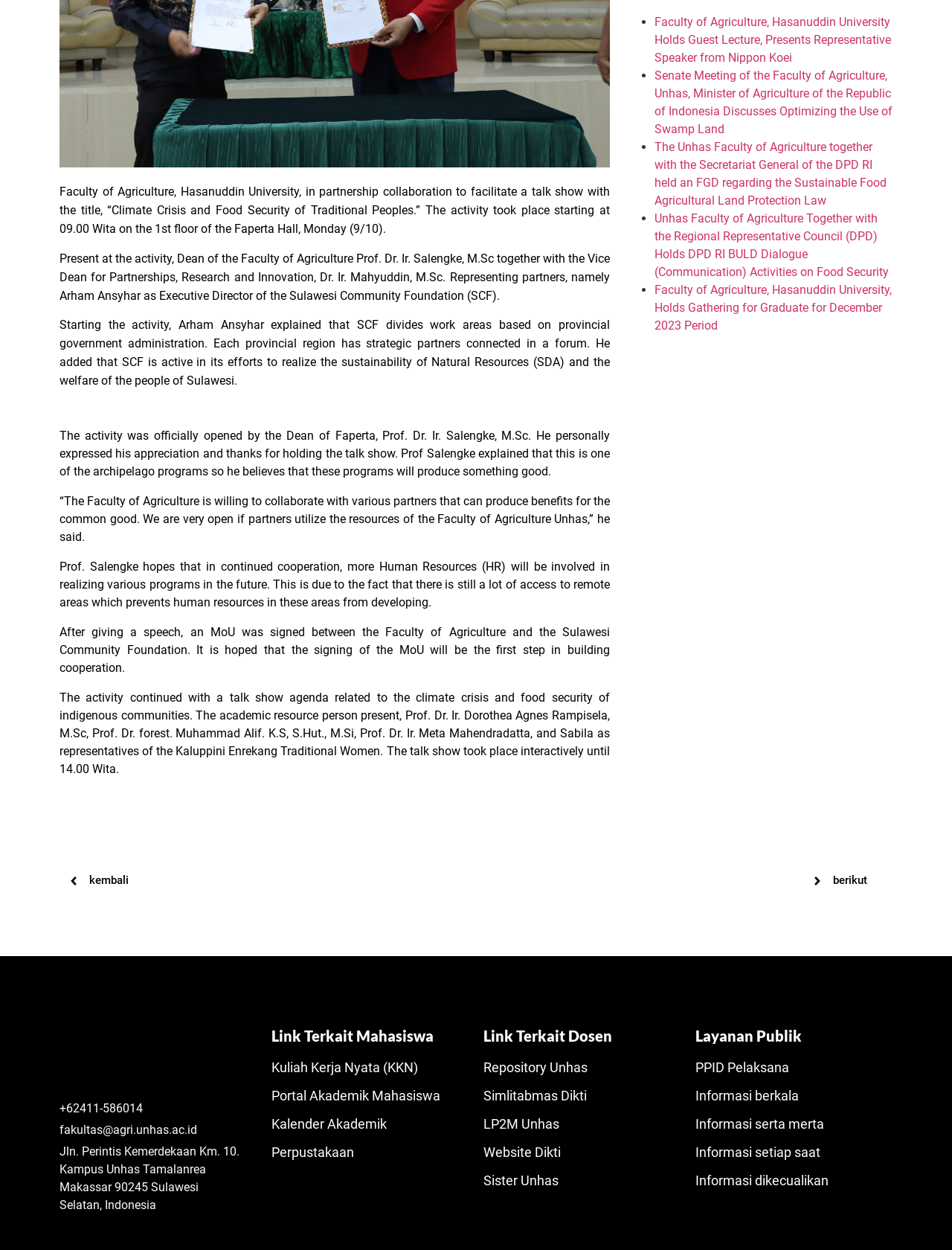Identify the bounding box coordinates for the UI element described as: "Portal Akademik Mahasiswa". The coordinates should be provided as four floats between 0 and 1: [left, top, right, bottom].

[0.285, 0.87, 0.462, 0.883]